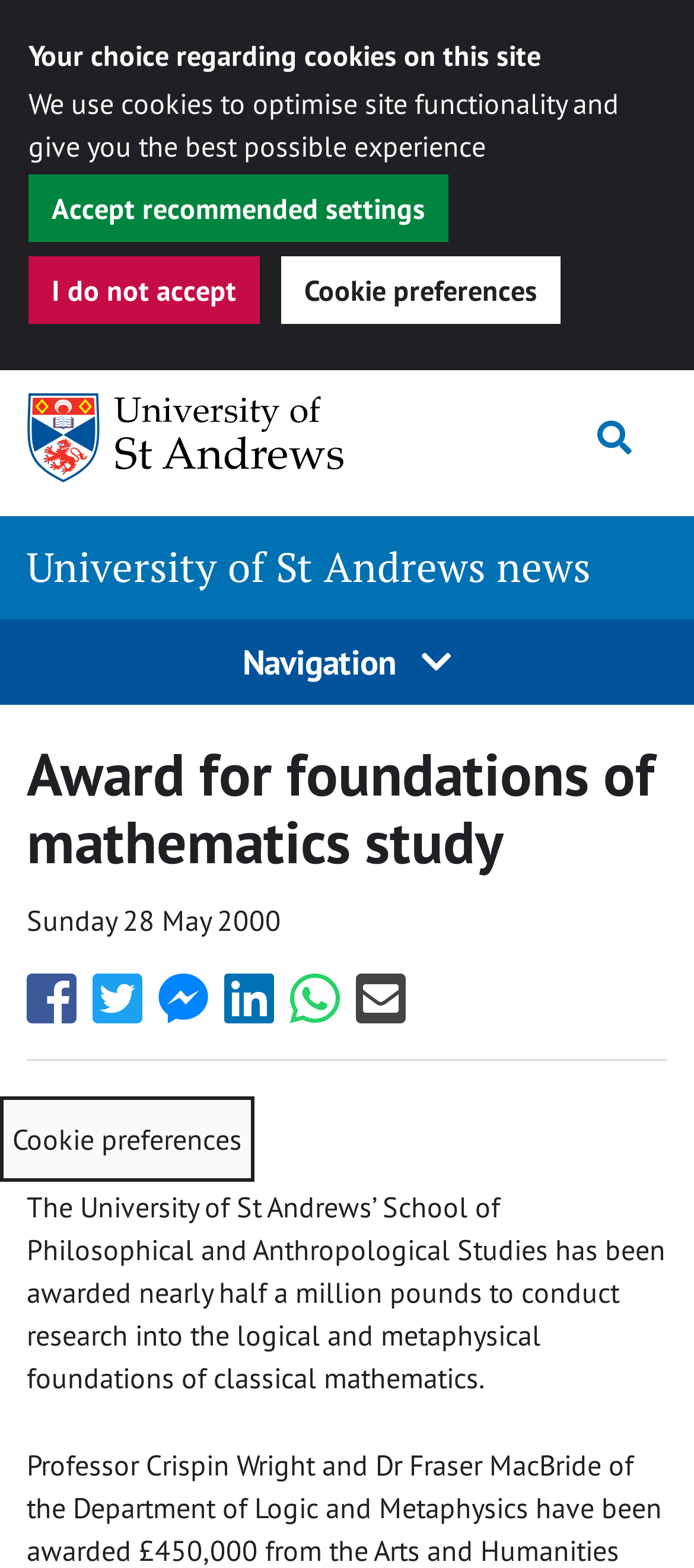How many social media platforms are available to share the news?
From the image, respond using a single word or phrase.

6